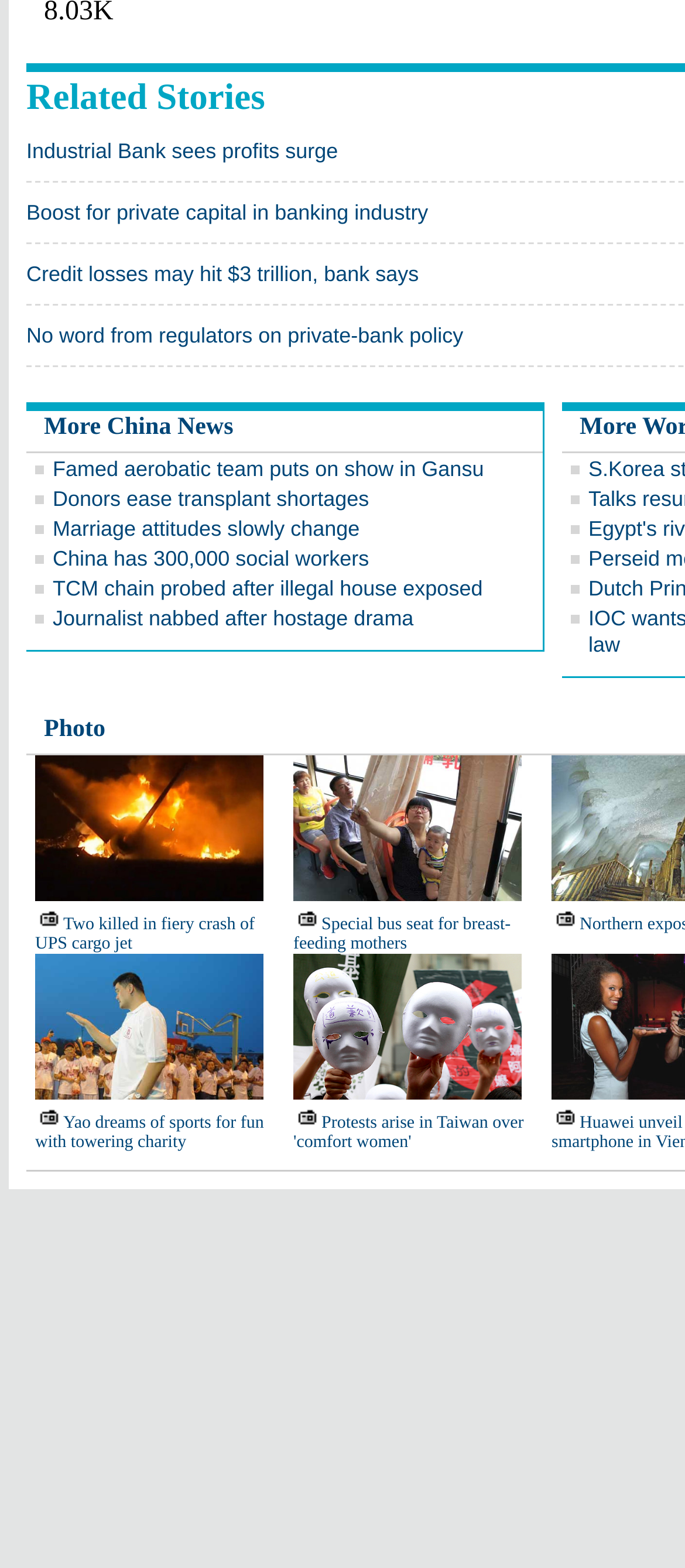Provide the bounding box coordinates of the area you need to click to execute the following instruction: "View more China news".

[0.064, 0.264, 0.341, 0.281]